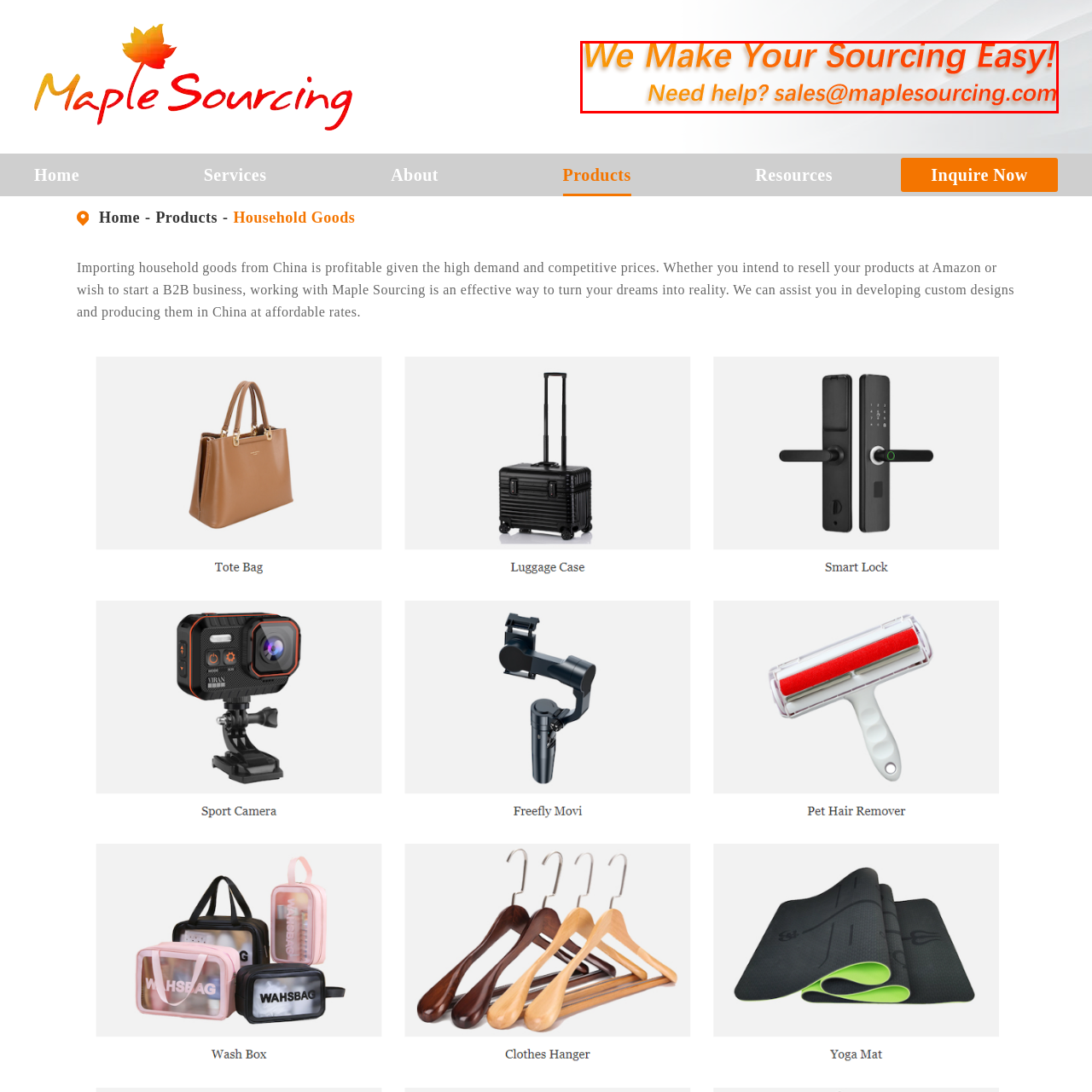Generate a comprehensive caption for the image that is marked by the red border.

The image features a vibrant promotional message that reads, "We Make Your Sourcing Easy!" which is presented in a bold, cheerful font that catches the eye, emphasizing the ease of sourcing products. Below this message, there's a prompt for assistance, stating, "Need help? sales@maplesourcing.com," inviting potential customers to contact Maple Sourcing directly for support. The text is designed with an appealing orange gradient, enhancing the friendly and approachable tone of the communication. This visual element likely aims to reinforce the company's commitment to simplifying the sourcing process for their clients.